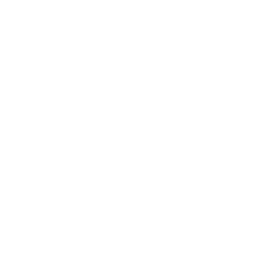Explain in detail what you see in the image.

The image features a stylized arrow icon, commonly associated with navigation or directing attention. This element is likely used within the context of the webpage to guide users toward important content or to enhance user interactivity in the browsing experience. The overall design and simplicity of the arrow reflect a modern aesthetic, aligning with the themes of elegance and ease-of-use often found in wedding photography websites. It complements the site's focus on wedding planning, showcasing a blend of functionality and visual appeal.